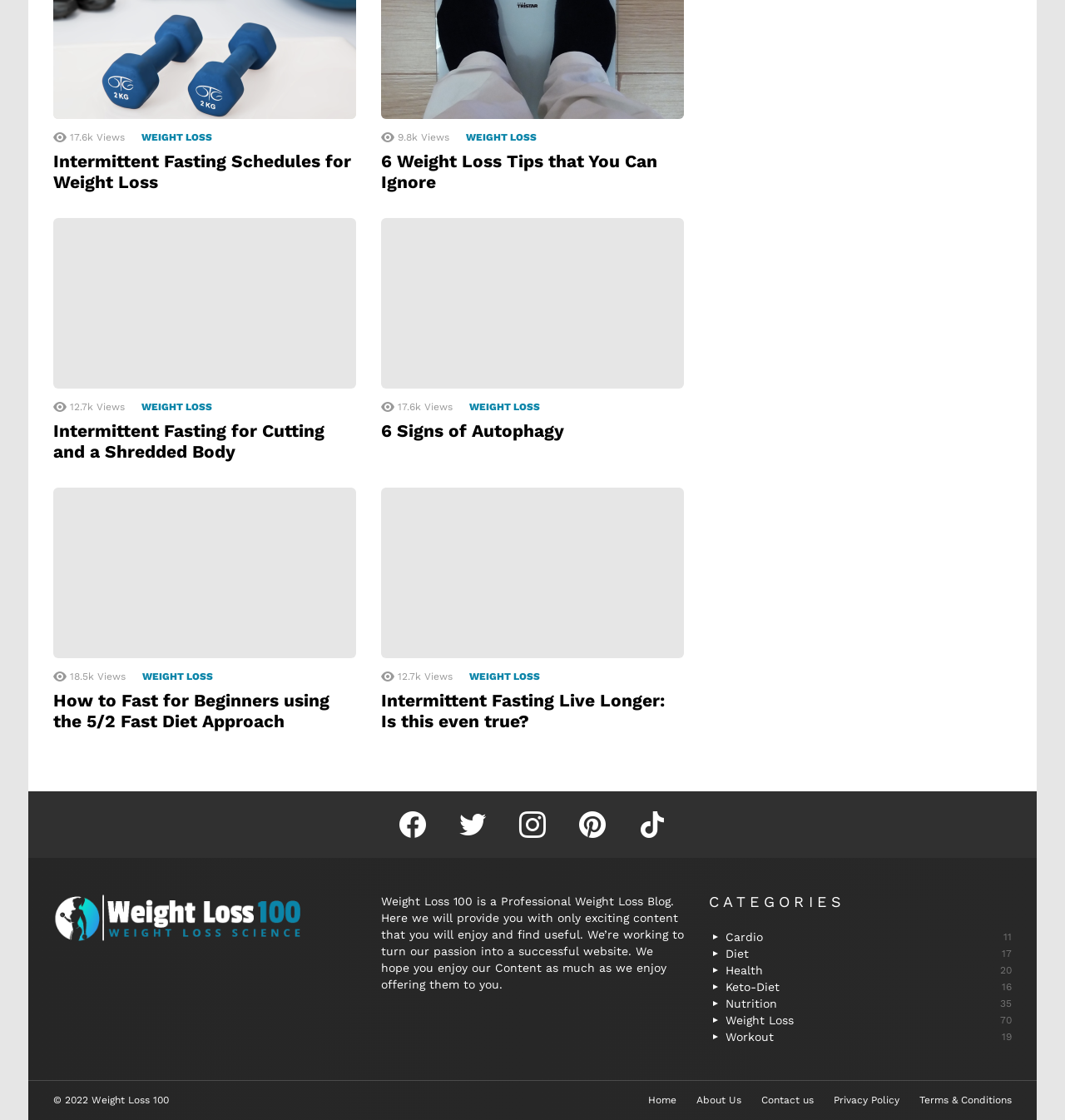Respond with a single word or phrase to the following question: What is the main topic of this website?

Weight Loss